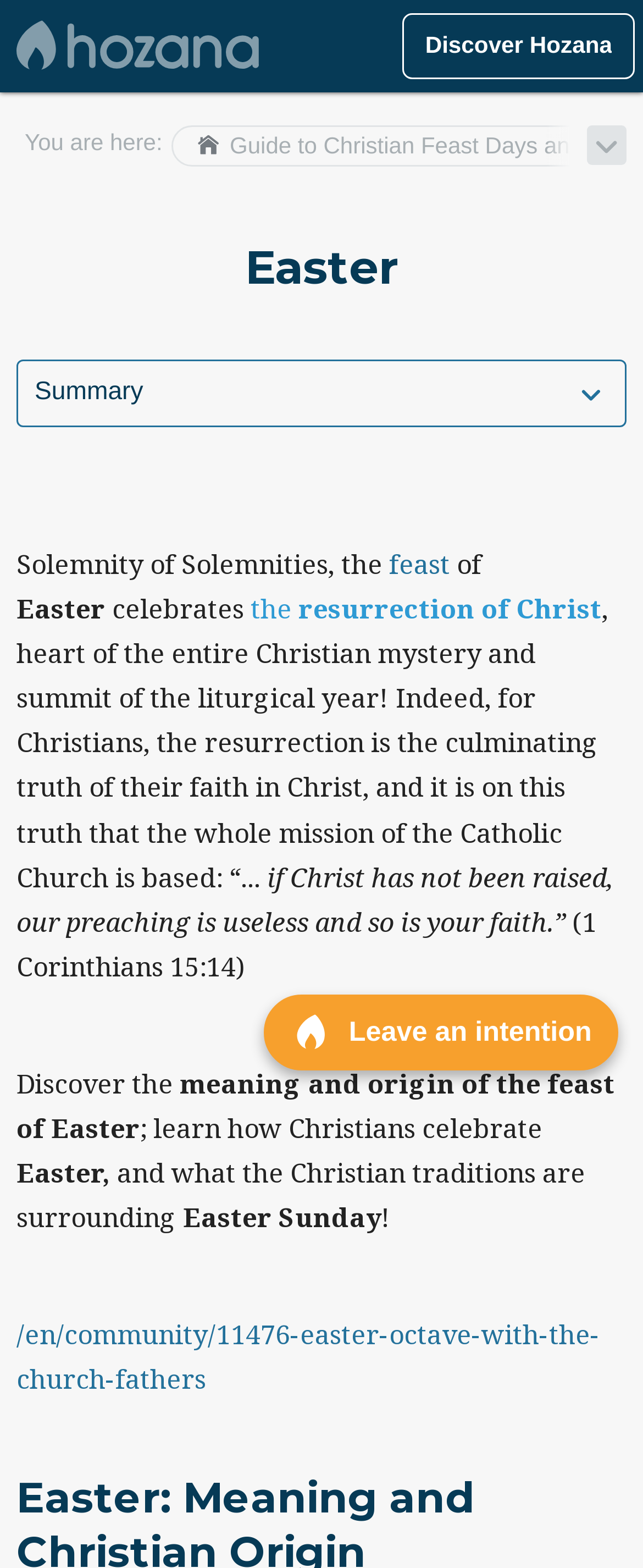Please reply with a single word or brief phrase to the question: 
What is the main topic of this webpage?

Easter